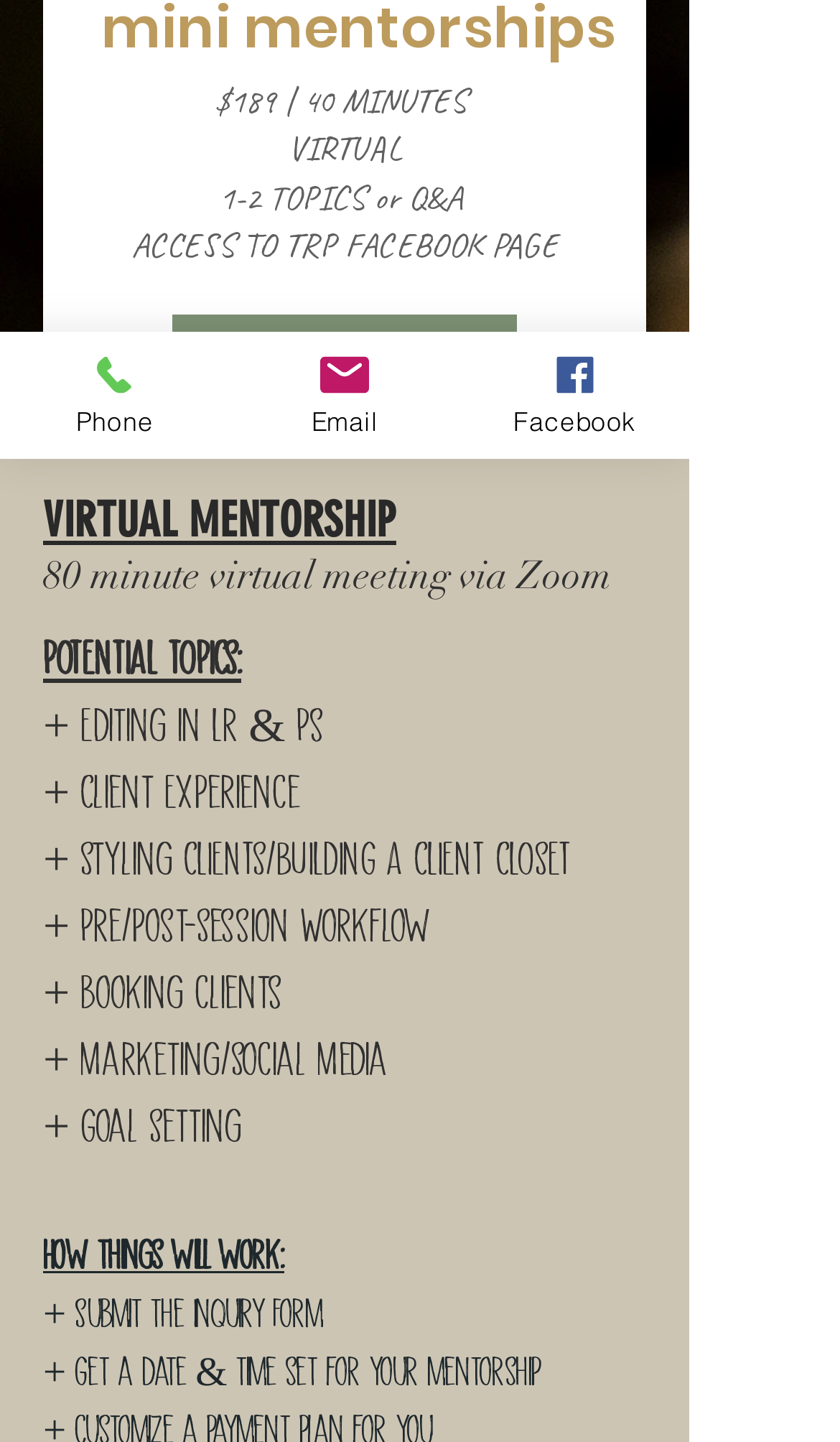Find the bounding box coordinates of the UI element according to this description: "Facebook".

[0.547, 0.23, 0.821, 0.318]